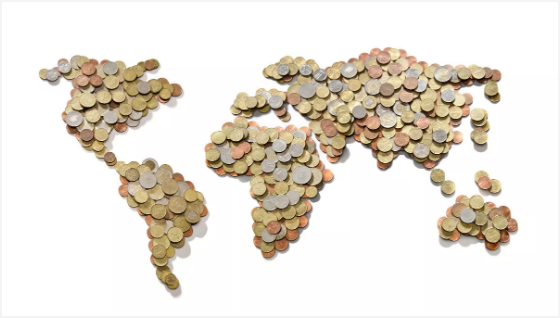Generate an in-depth description of the image.

The image features an artistic representation of a world map constructed from an assortment of coins. The map is visually striking, highlighting the continents through piles of various coins, which range in size and color, adding texture and dimension to the iconic shapes of the landmasses. The Americas are depicted on the left, while the larger segment, representing the rest of the world, dominates the right side. This creative design symbolizes global finance and interconnectedness in the marketplace, aligning well with themes of economic expansion and investment, particularly relevant in discussions about growing markets and financial strategies.